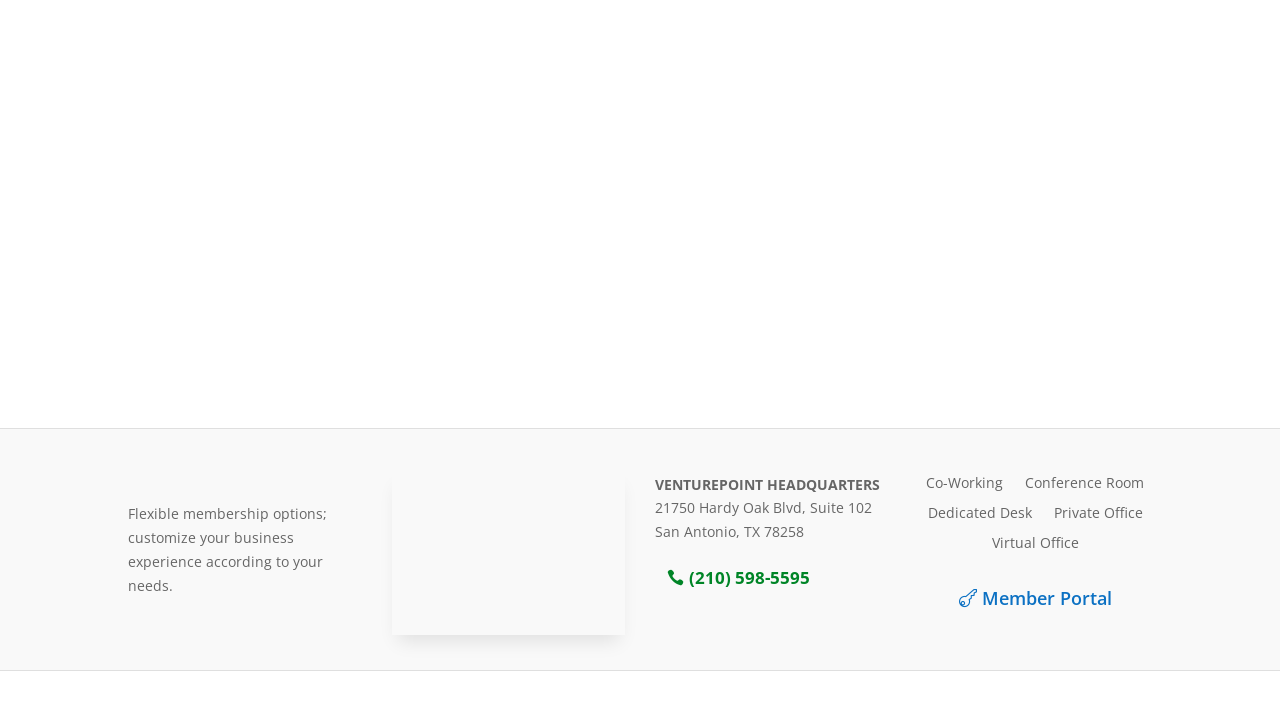Indicate the bounding box coordinates of the clickable region to achieve the following instruction: "Login to Member Portal."

[0.739, 0.798, 0.879, 0.855]